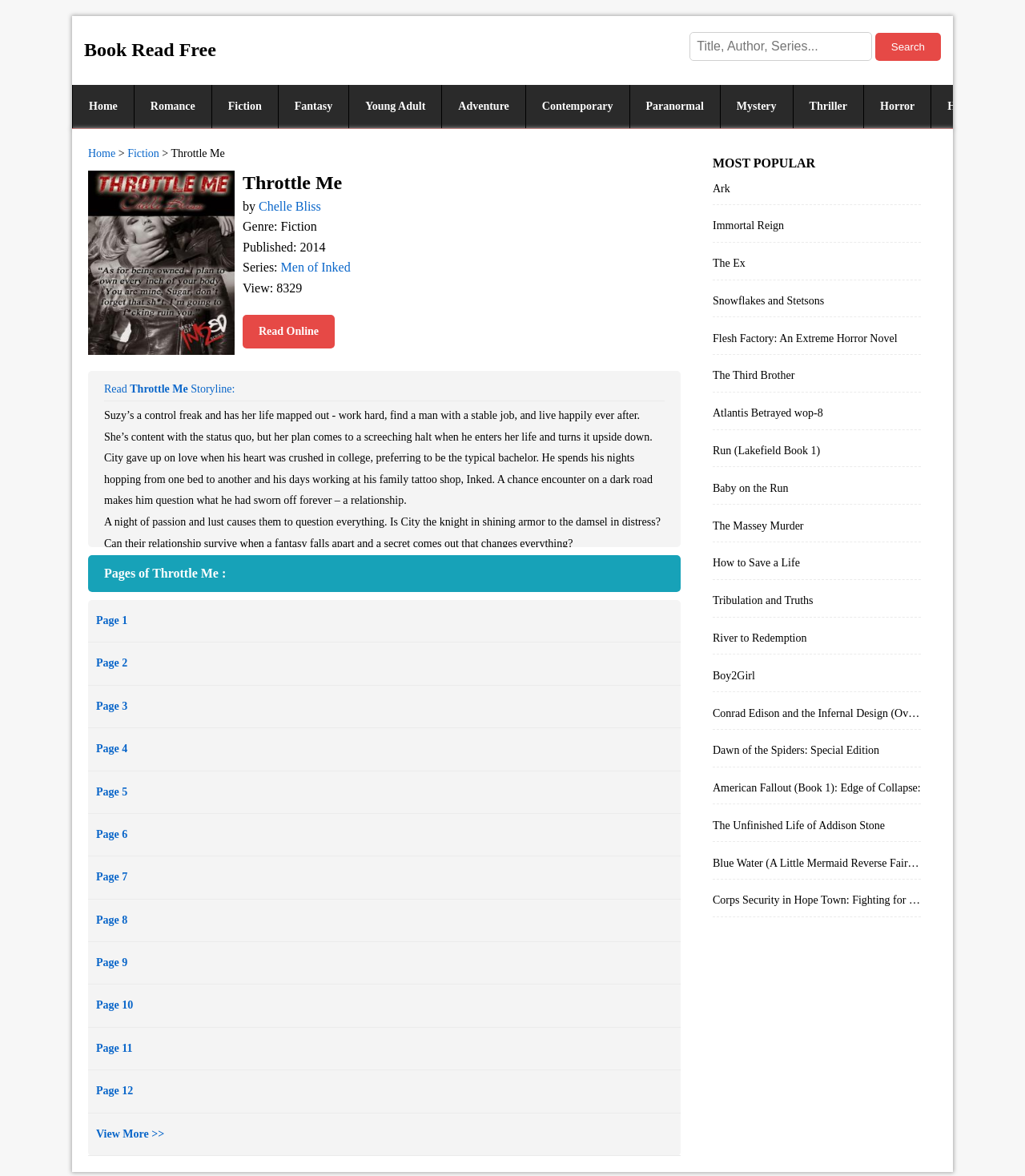Describe all the visual and textual components of the webpage comprehensively.

This webpage is dedicated to the book "Throttle Me" by Chelle Bliss. At the top, there is a link to "Book Read Free" and a search bar. Below that, there are several links to different genres, including Romance, Fiction, Fantasy, and more.

The main content of the page is an article about the book "Throttle Me". It includes a link to the book's cover image, which is displayed on the left side of the page. The book's title, "Throttle Me", is written in bold text, followed by the author's name, "Chelle Bliss". Below that, there is a brief description of the book, including its genre, publication date, and series.

The storyline of the book is summarized in three paragraphs, which describe the main characters, Suzy and City, and their complicated relationship. The text is accompanied by several links to different pages of the book, allowing readers to navigate through the story.

On the right side of the page, there is a section titled "MOST POPULAR", which lists several other book titles with links to their respective pages. These books appear to be related to the same genre as "Throttle Me".

Overall, the webpage is designed to provide readers with information about the book "Throttle Me" and allow them to access its content online.